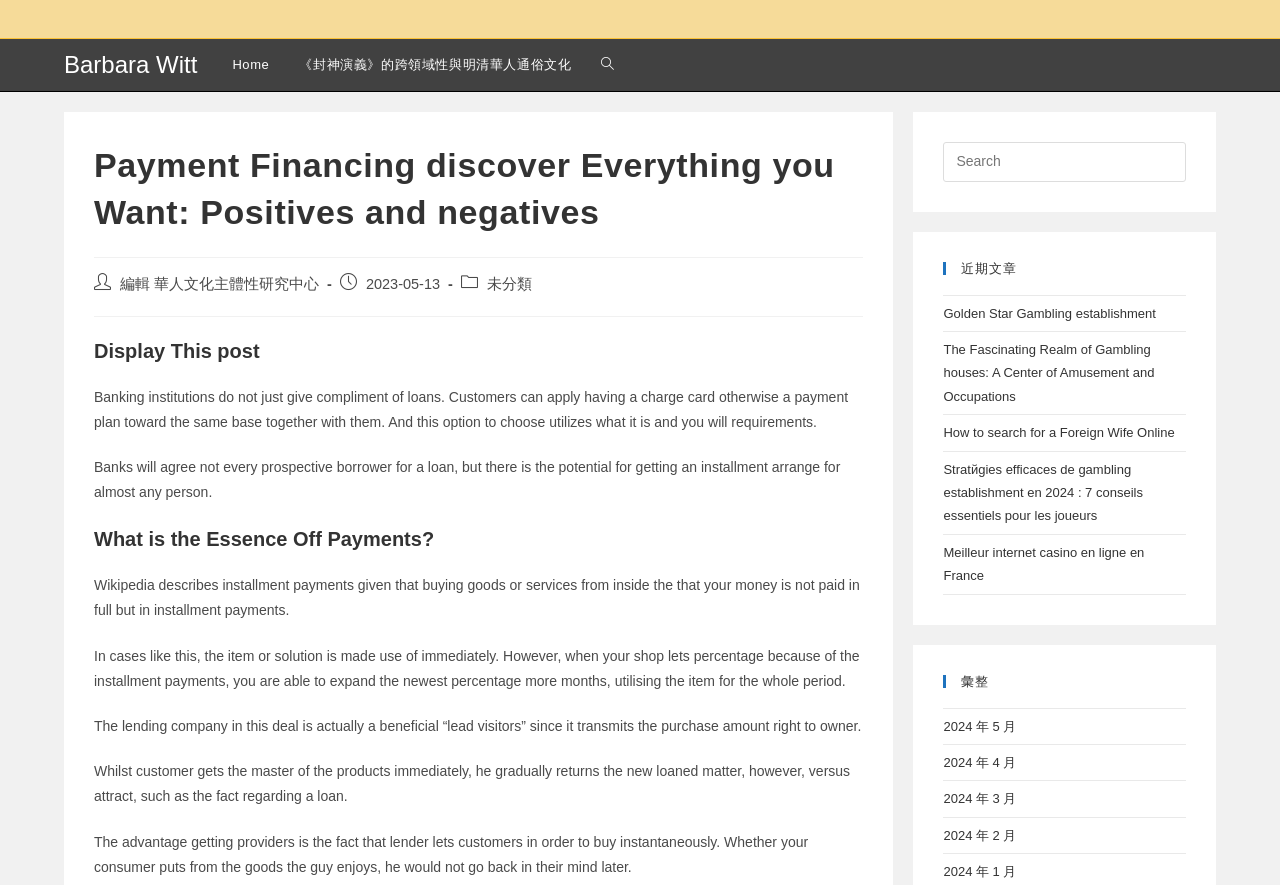Respond concisely with one word or phrase to the following query:
How many search boxes are there on the webpage?

1